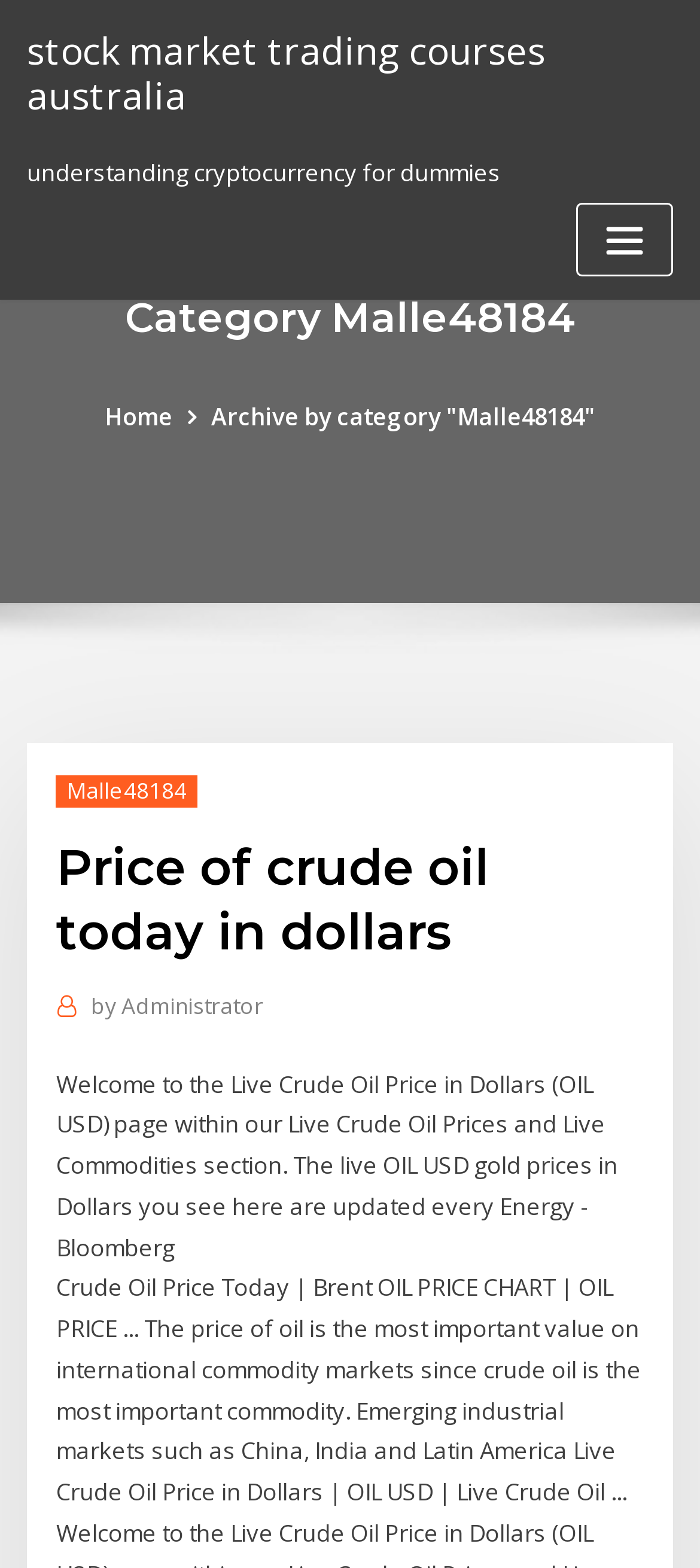What is the section of the webpage?
Using the screenshot, give a one-word or short phrase answer.

Live Commodities